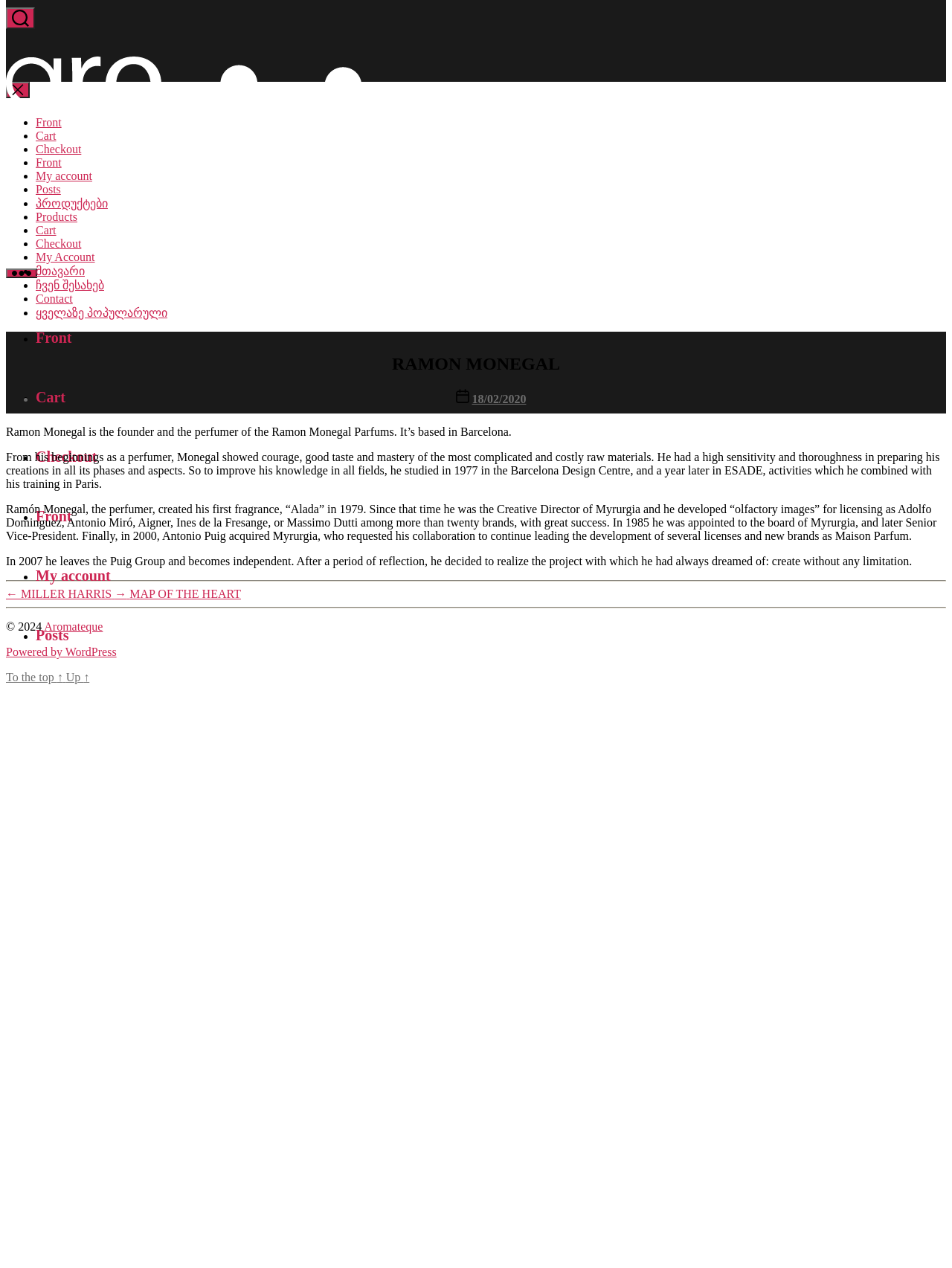Find the bounding box coordinates of the element I should click to carry out the following instruction: "Contact us".

None